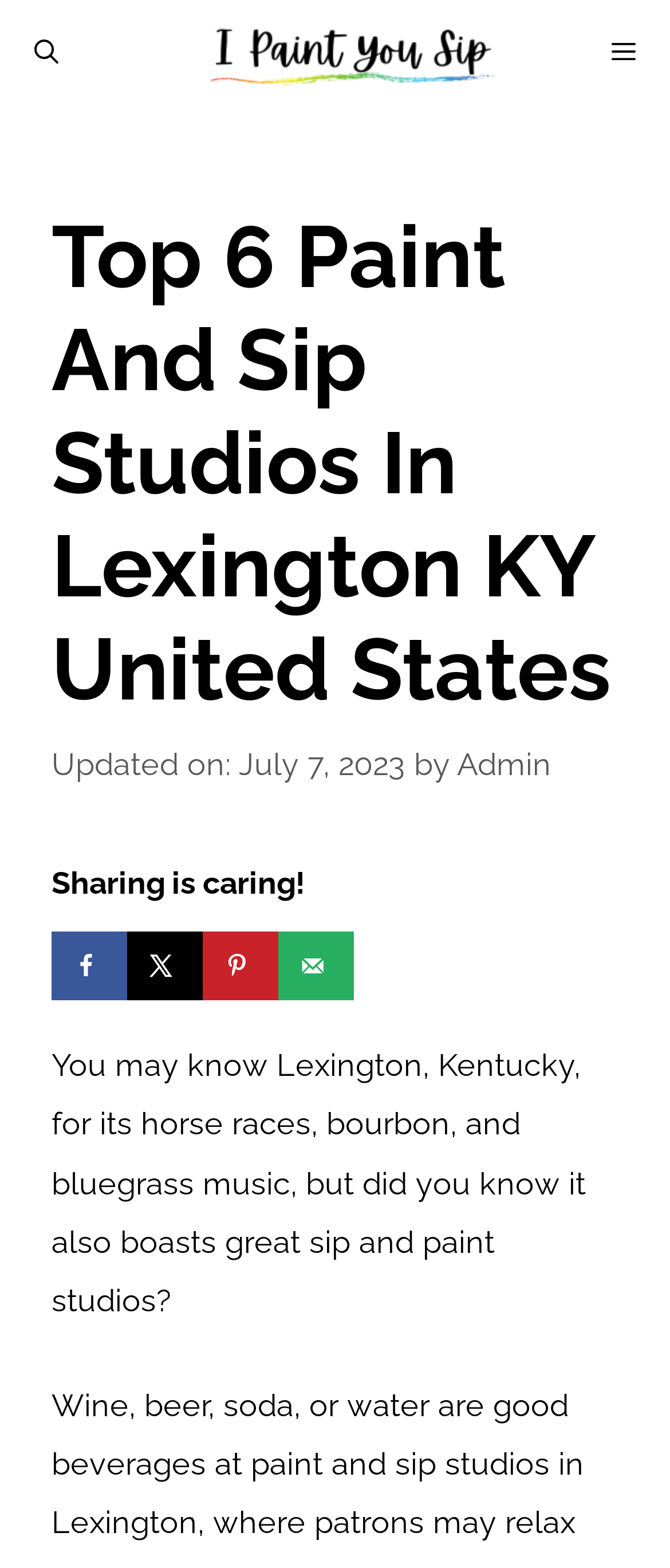Locate the bounding box coordinates of the clickable area to execute the instruction: "Click the 'MENU' button". Provide the coordinates as four float numbers between 0 and 1, represented as [left, top, right, bottom].

[0.862, 0.0, 1.0, 0.066]